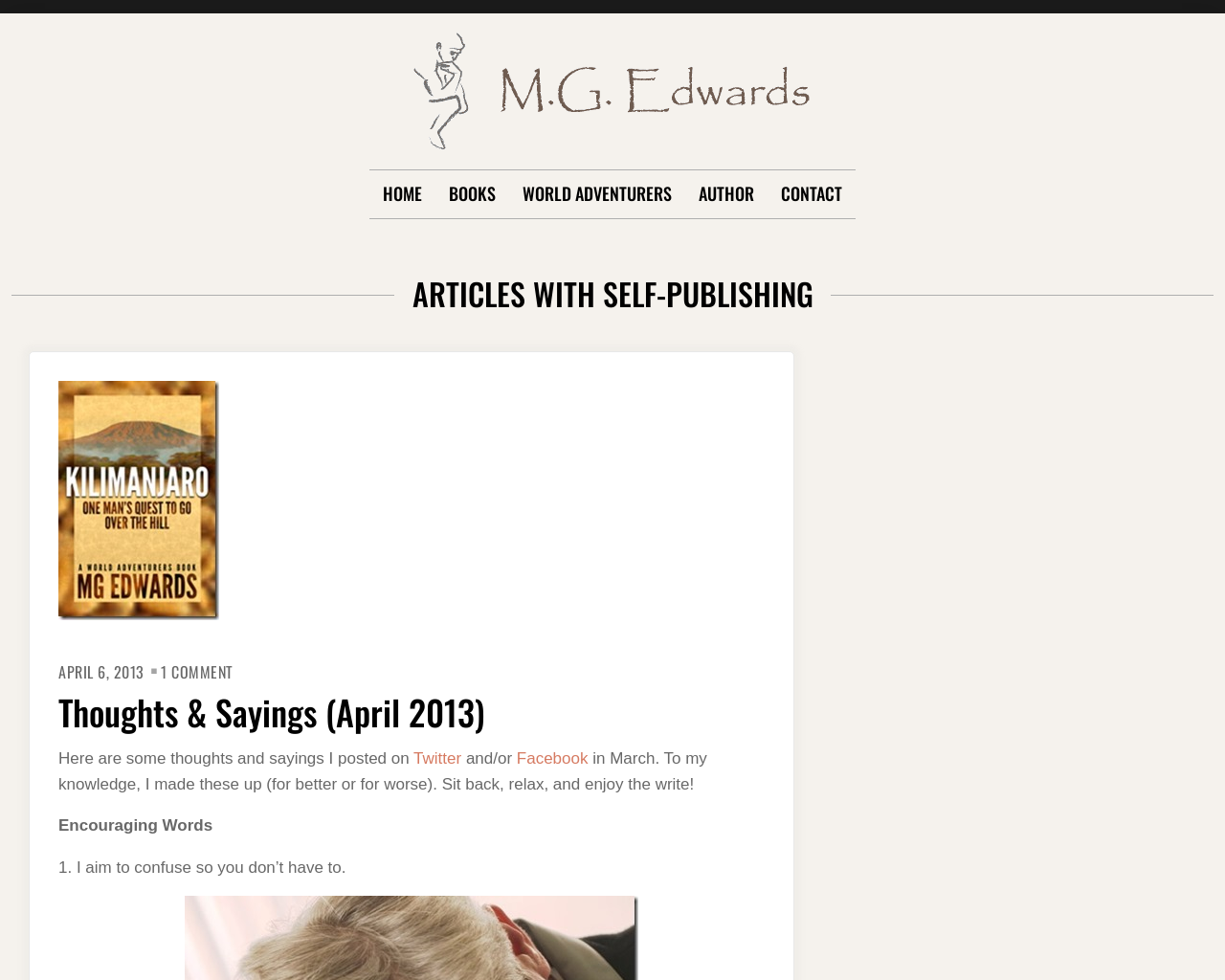What is the primary menu item on the top left? Based on the screenshot, please respond with a single word or phrase.

HOME